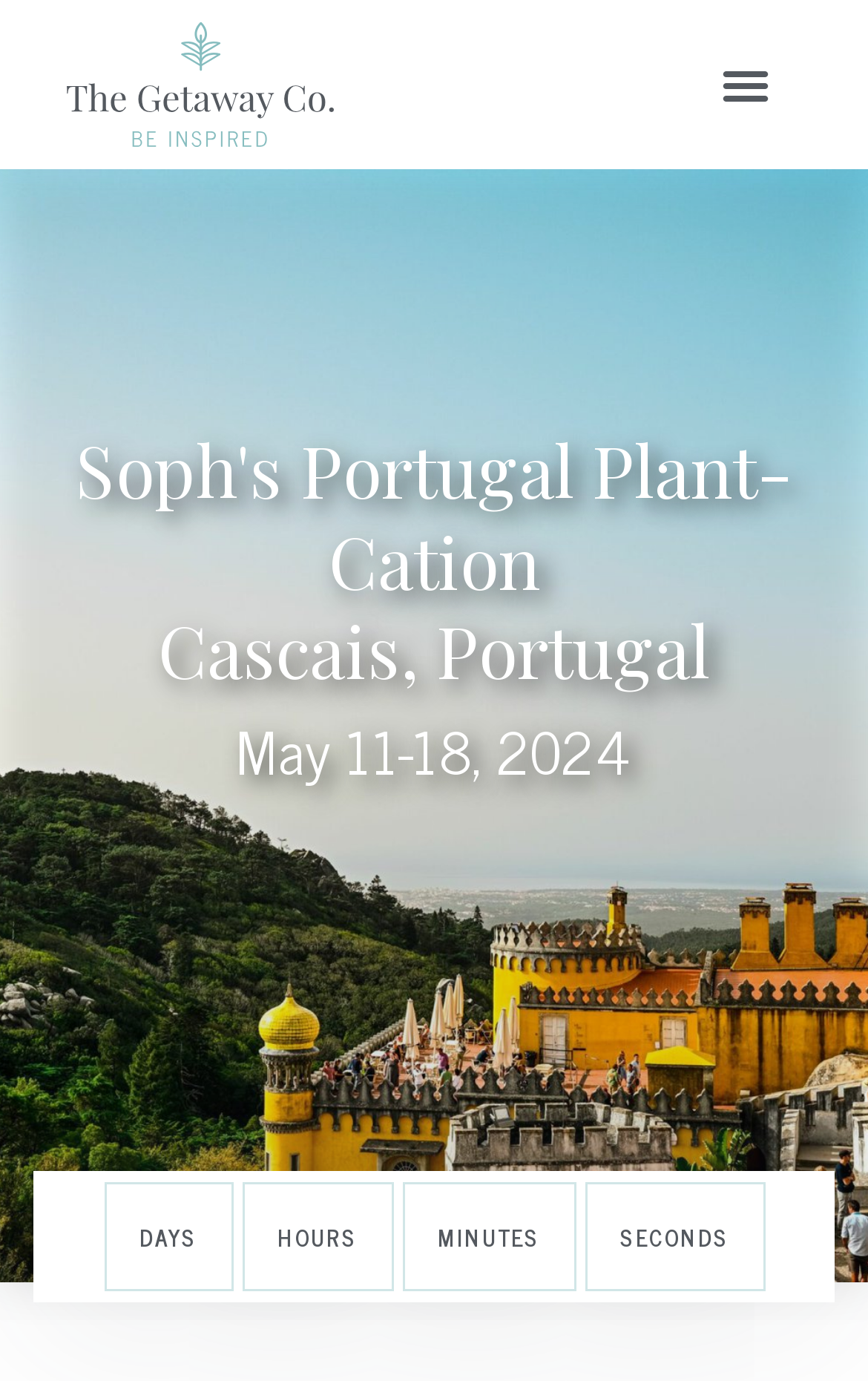Identify the bounding box for the UI element specified in this description: "alt="The Getaway Co"". The coordinates must be four float numbers between 0 and 1, formatted as [left, top, right, bottom].

[0.077, 0.016, 0.385, 0.107]